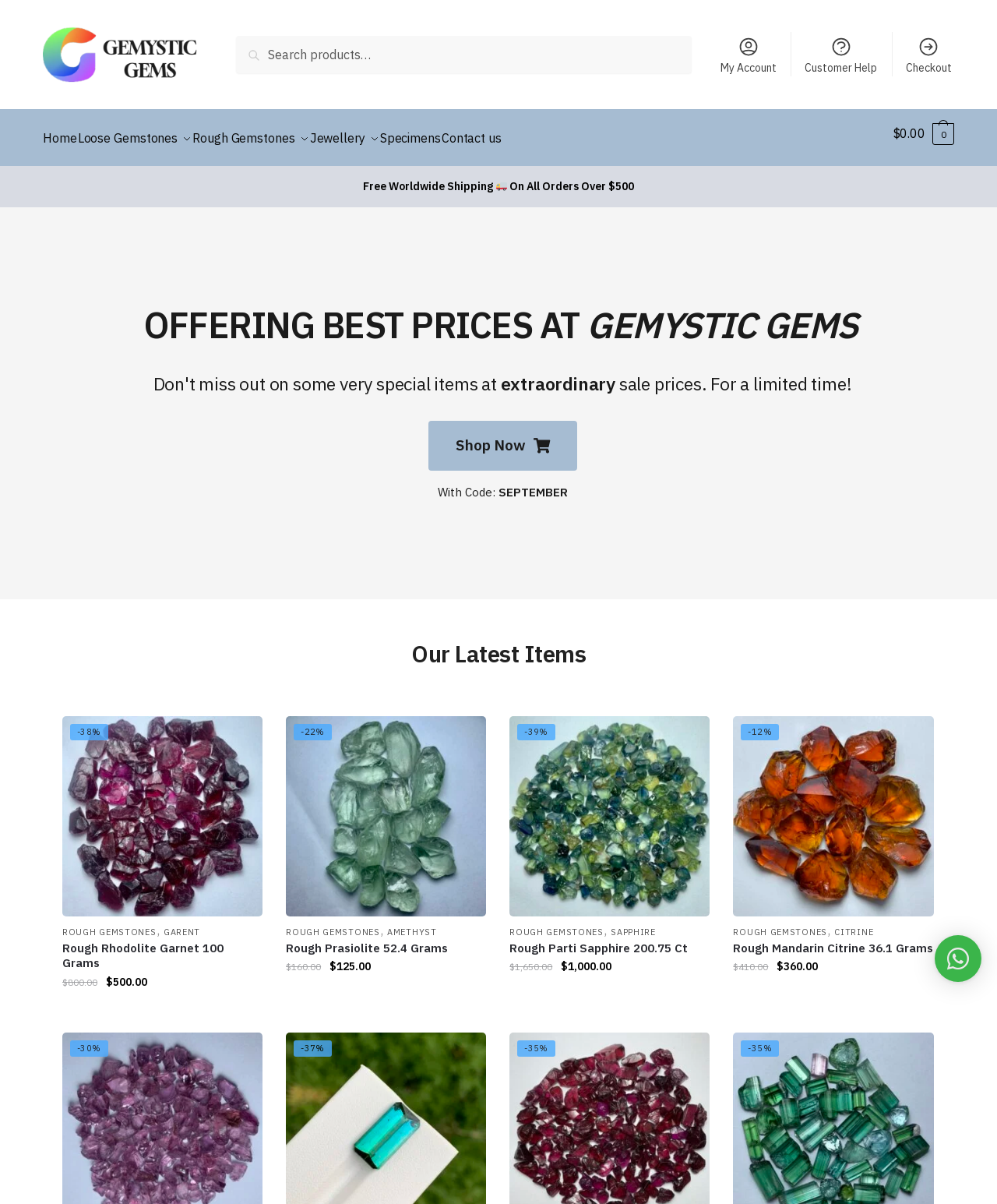Please answer the following question using a single word or phrase: 
What is the price of Rough Prasiolite 52.4 Grams?

$125.00